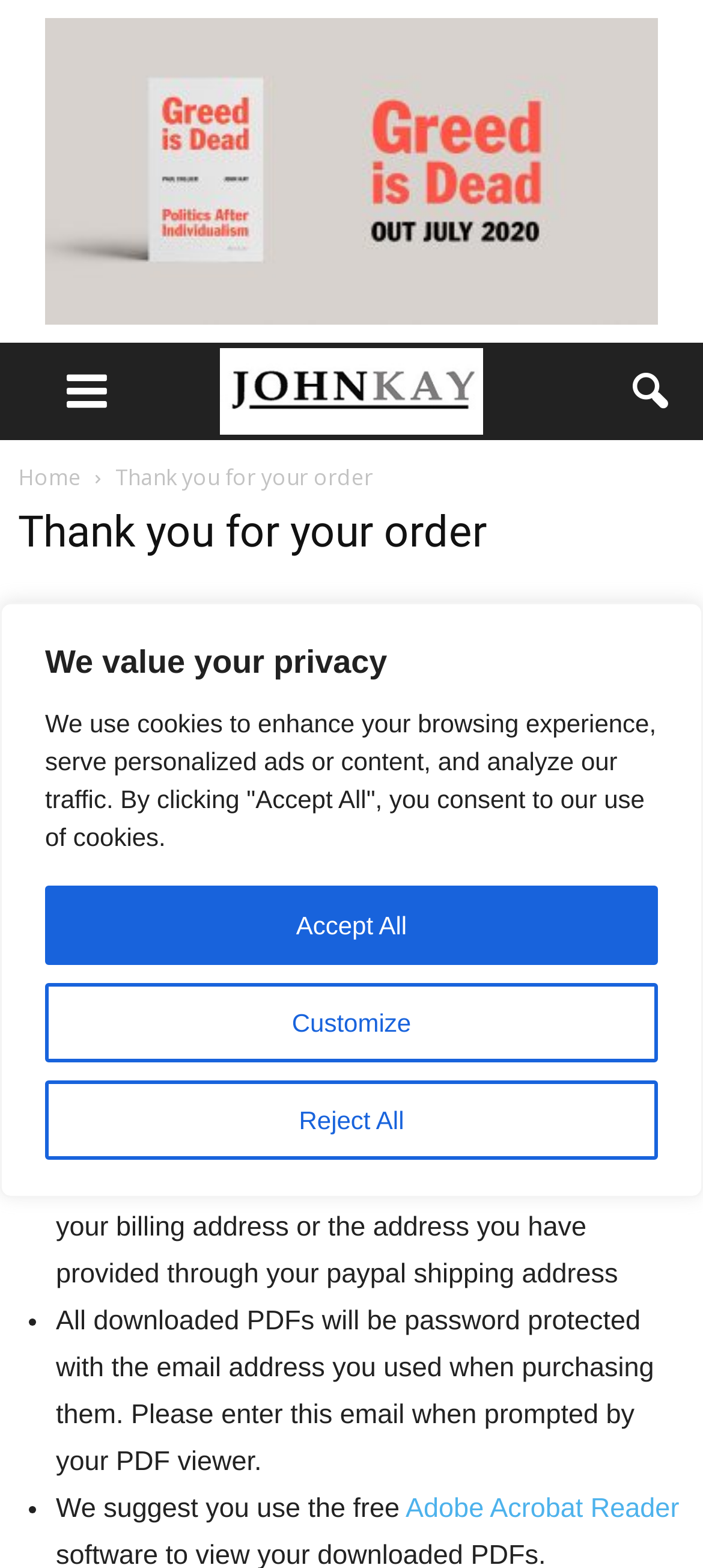What is the name of the user?
Your answer should be a single word or phrase derived from the screenshot.

John Kay